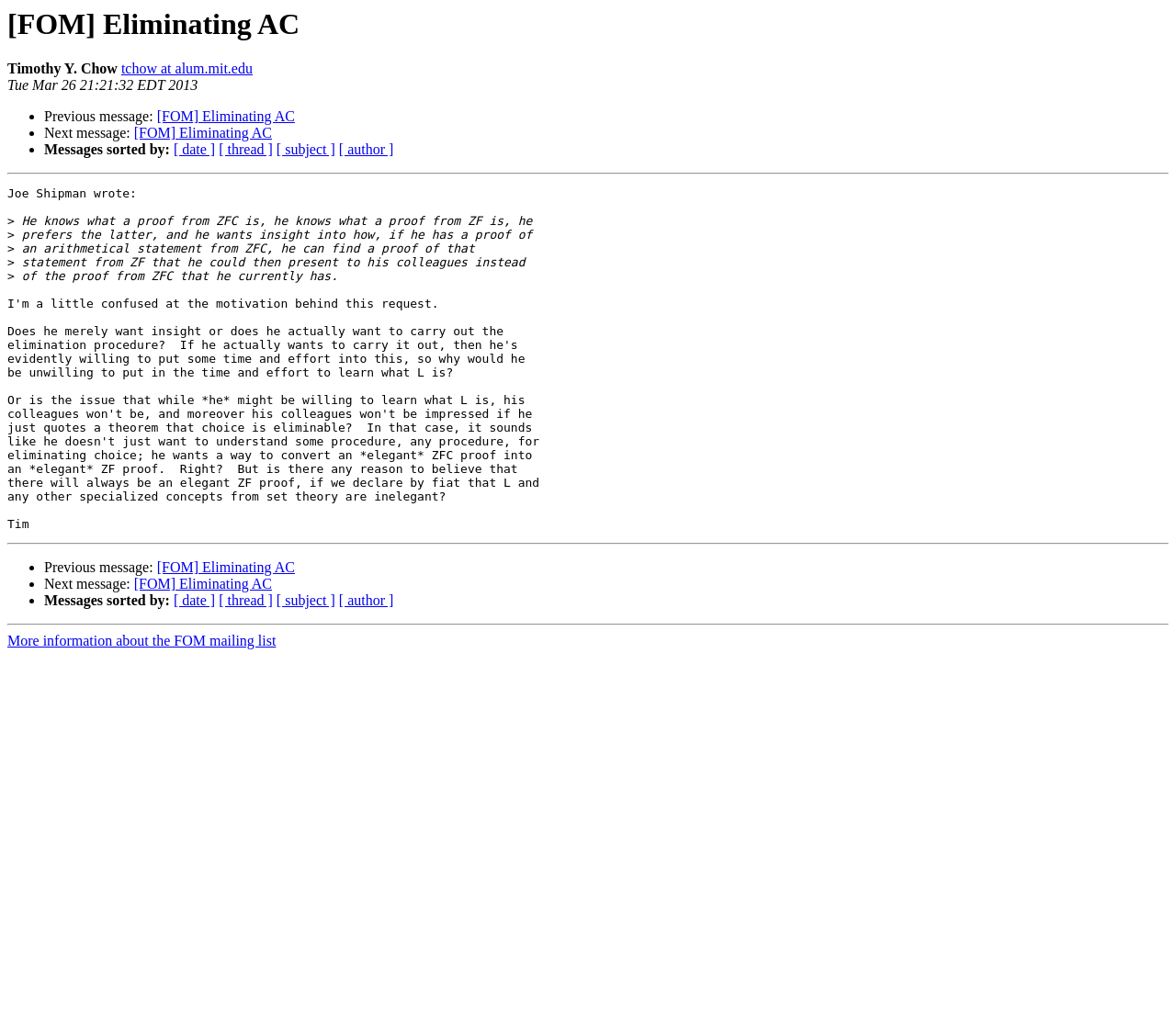Identify the bounding box coordinates for the region to click in order to carry out this instruction: "Sort messages by date". Provide the coordinates using four float numbers between 0 and 1, formatted as [left, top, right, bottom].

[0.148, 0.578, 0.183, 0.594]